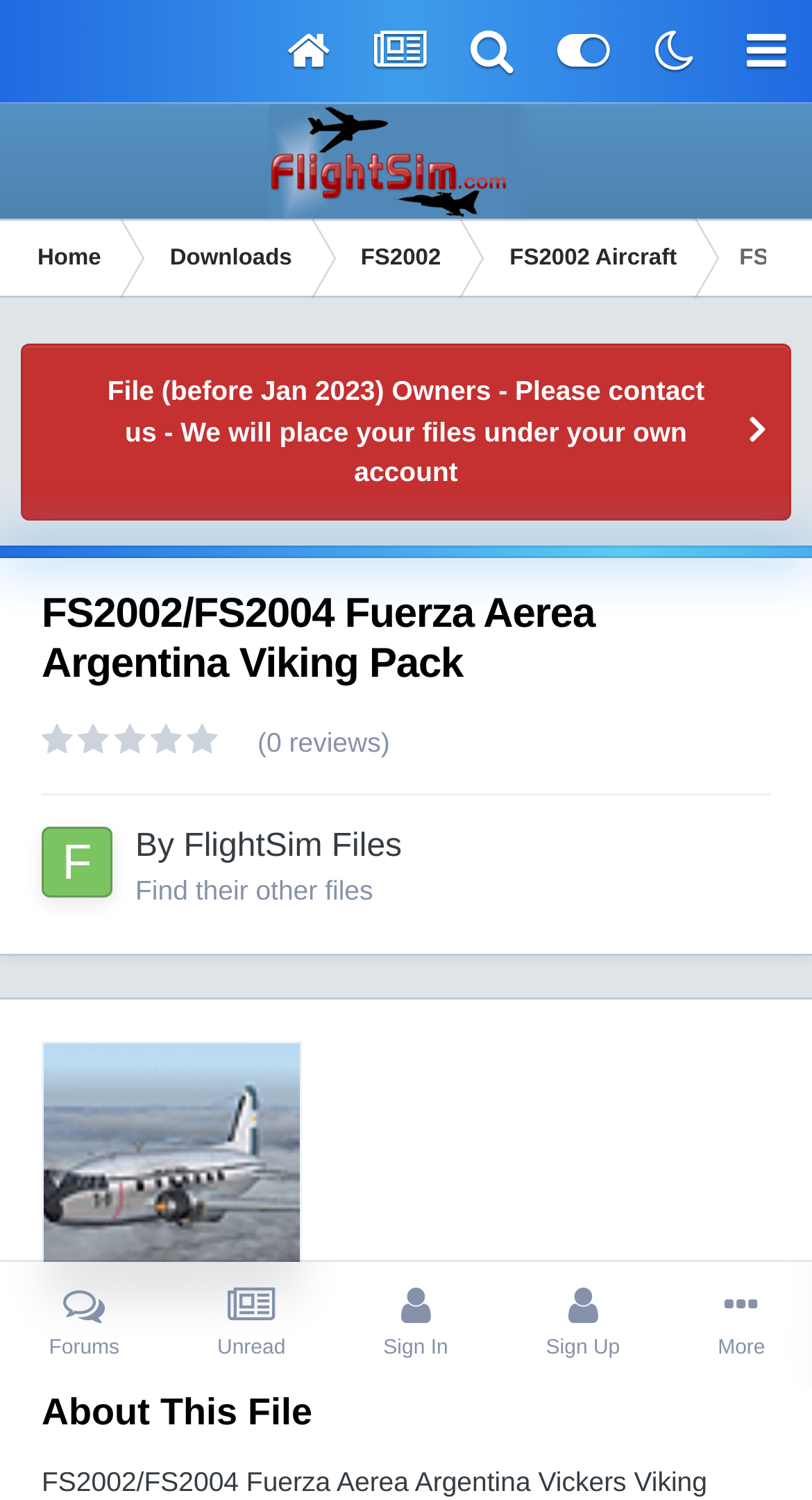What is the name of the website's section where this file pack is located?
Answer the question with just one word or phrase using the image.

FS2002 Aircraft